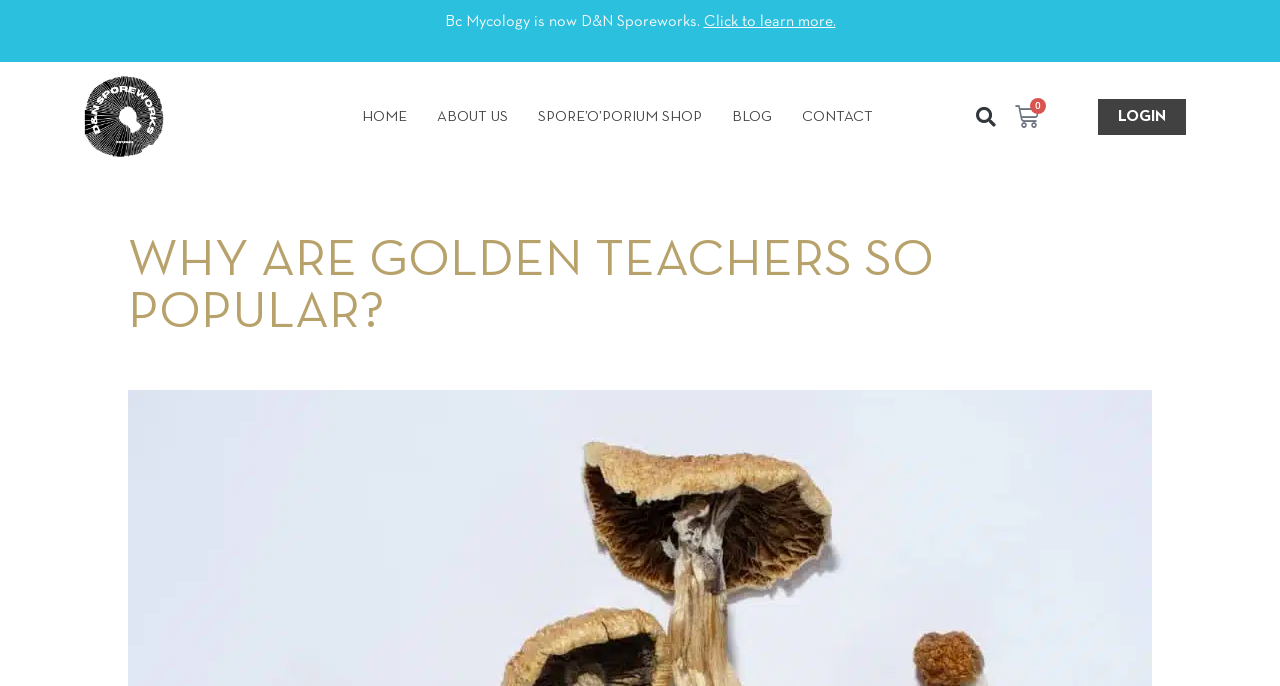Can you determine the bounding box coordinates of the area that needs to be clicked to fulfill the following instruction: "View the shopping cart"?

[0.778, 0.138, 0.828, 0.202]